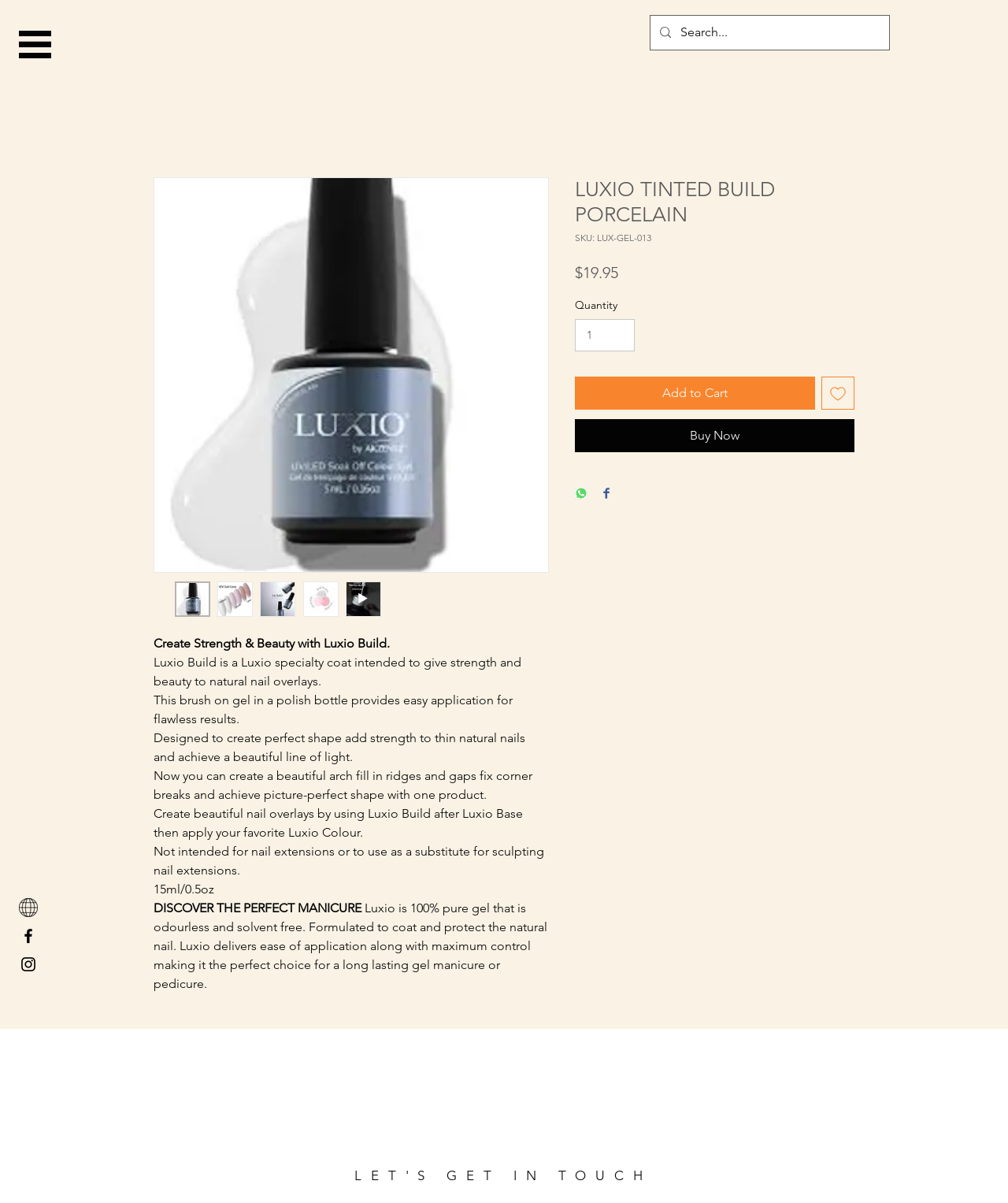From the image, can you give a detailed response to the question below:
What is the price of the product?

I found the price of the product by looking at the static text element with the text '$19.95' which is located near the 'Add to Cart' button, indicating that it is the price of the product.